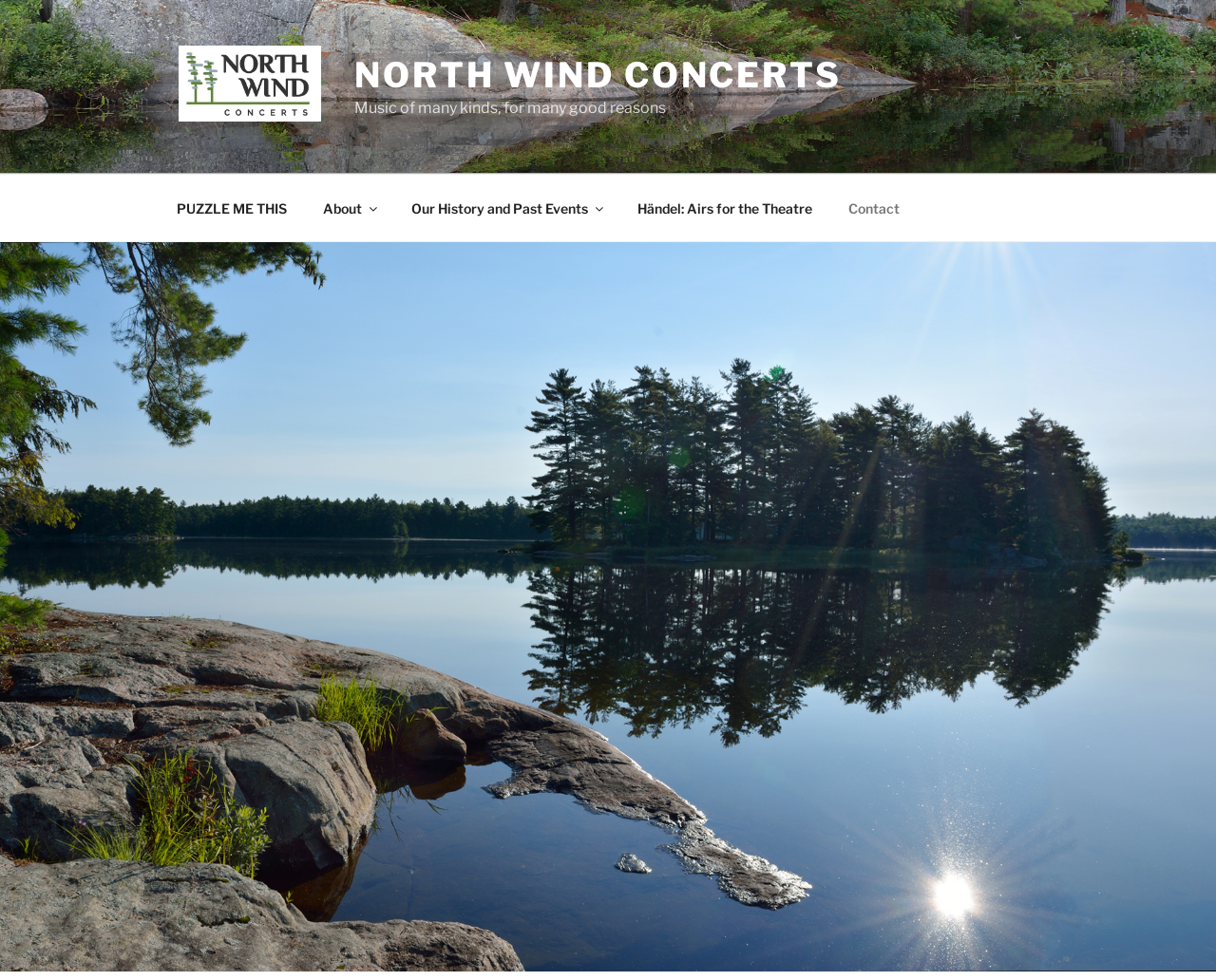What is the color of the background of the top section?
Craft a detailed and extensive response to the question.

The color of the background of the top section can be inferred by looking at the bounding box coordinates of the elements in the top section, and it appears to be white.